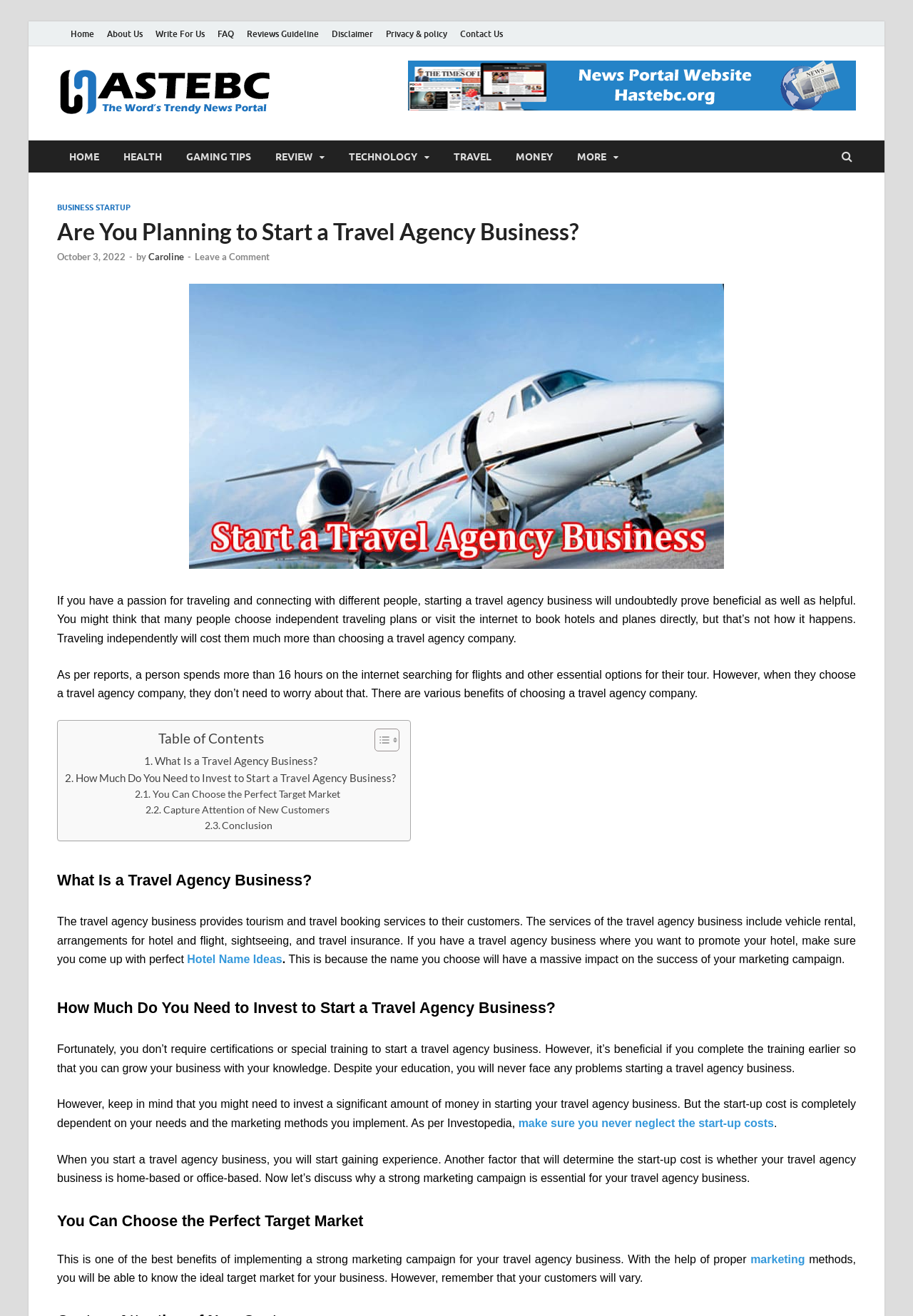Given the element description More, predict the bounding box coordinates for the UI element in the webpage screenshot. The format should be (top-left x, top-left y, bottom-right x, bottom-right y), and the values should be between 0 and 1.

[0.619, 0.107, 0.691, 0.131]